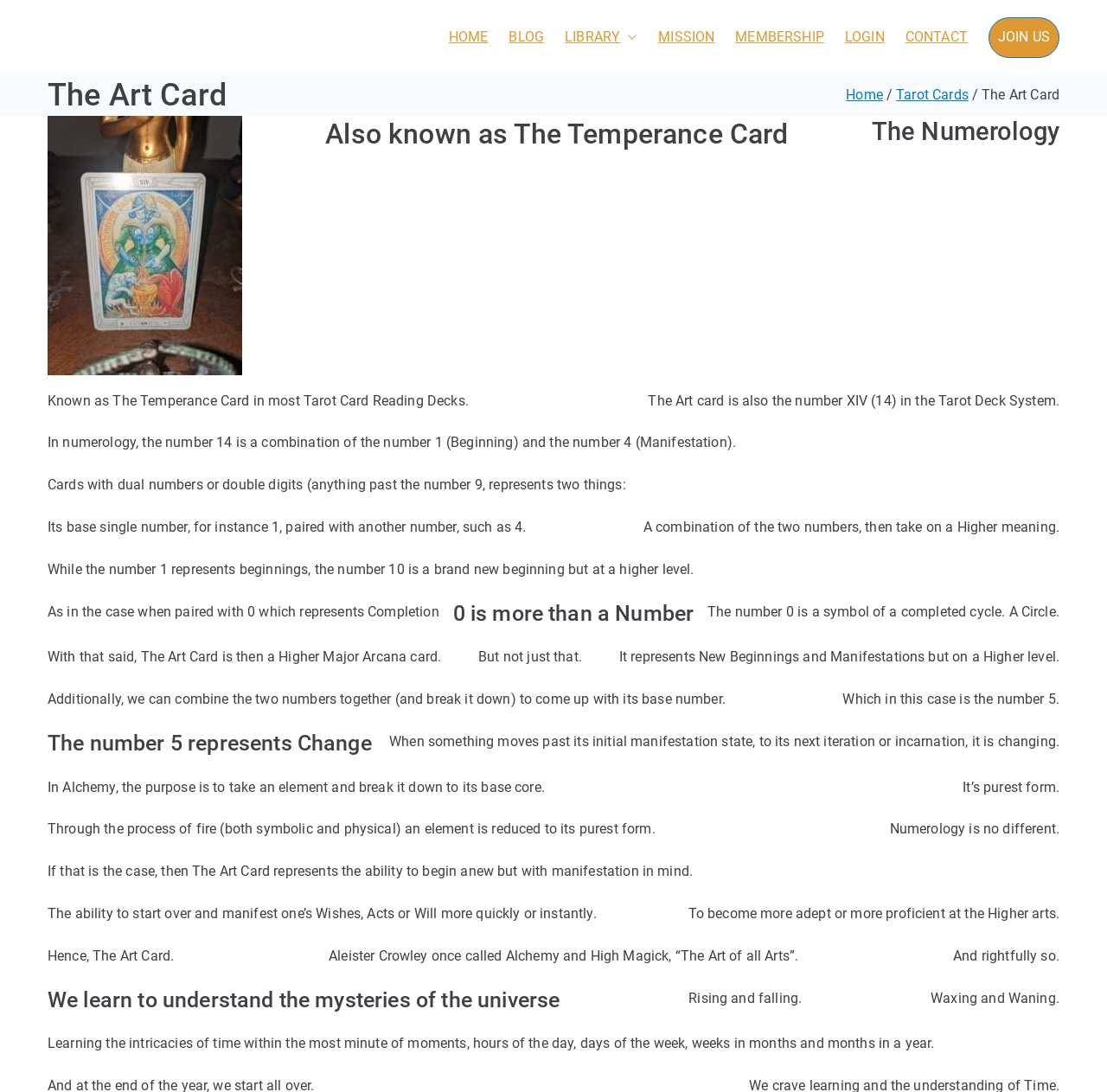Determine the bounding box coordinates of the element that should be clicked to execute the following command: "Explore Accountant Near Me".

None